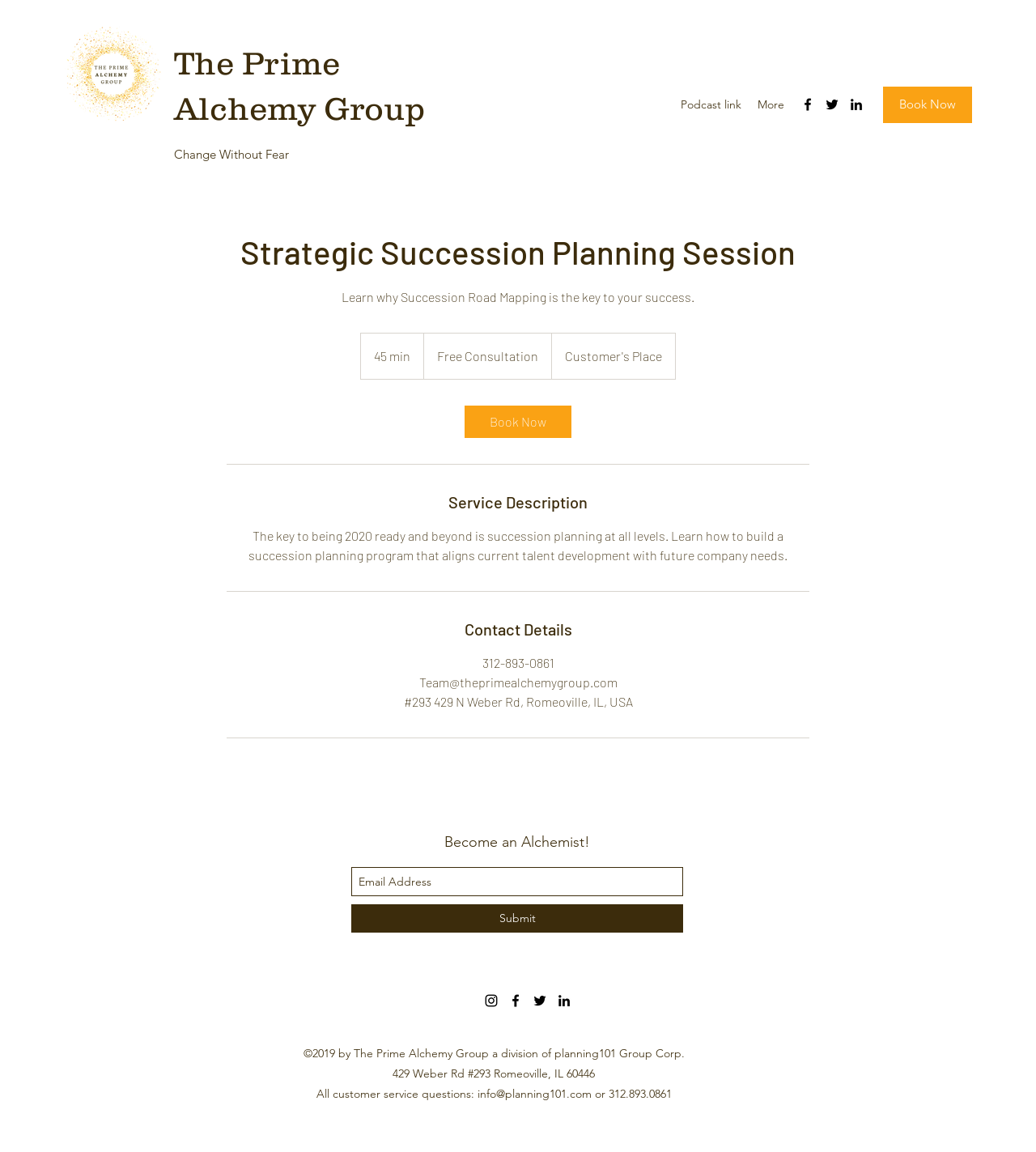Locate the bounding box coordinates of the area that needs to be clicked to fulfill the following instruction: "Click the Podcast link". The coordinates should be in the format of four float numbers between 0 and 1, namely [left, top, right, bottom].

[0.649, 0.08, 0.723, 0.101]